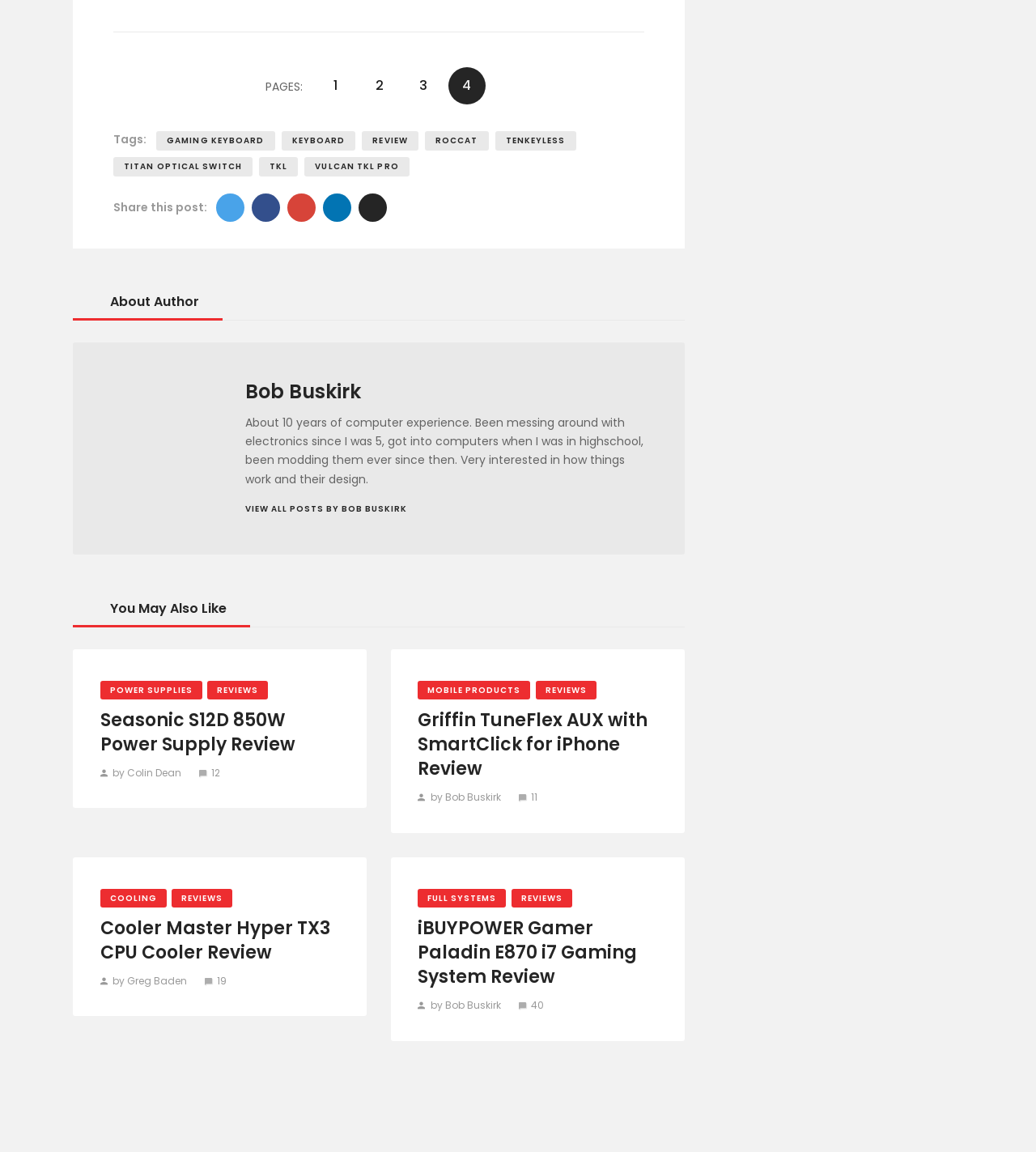Identify the coordinates of the bounding box for the element that must be clicked to accomplish the instruction: "Check out the Griffin TuneFlex AUX with SmartClick for iPhone Review".

[0.403, 0.615, 0.634, 0.679]